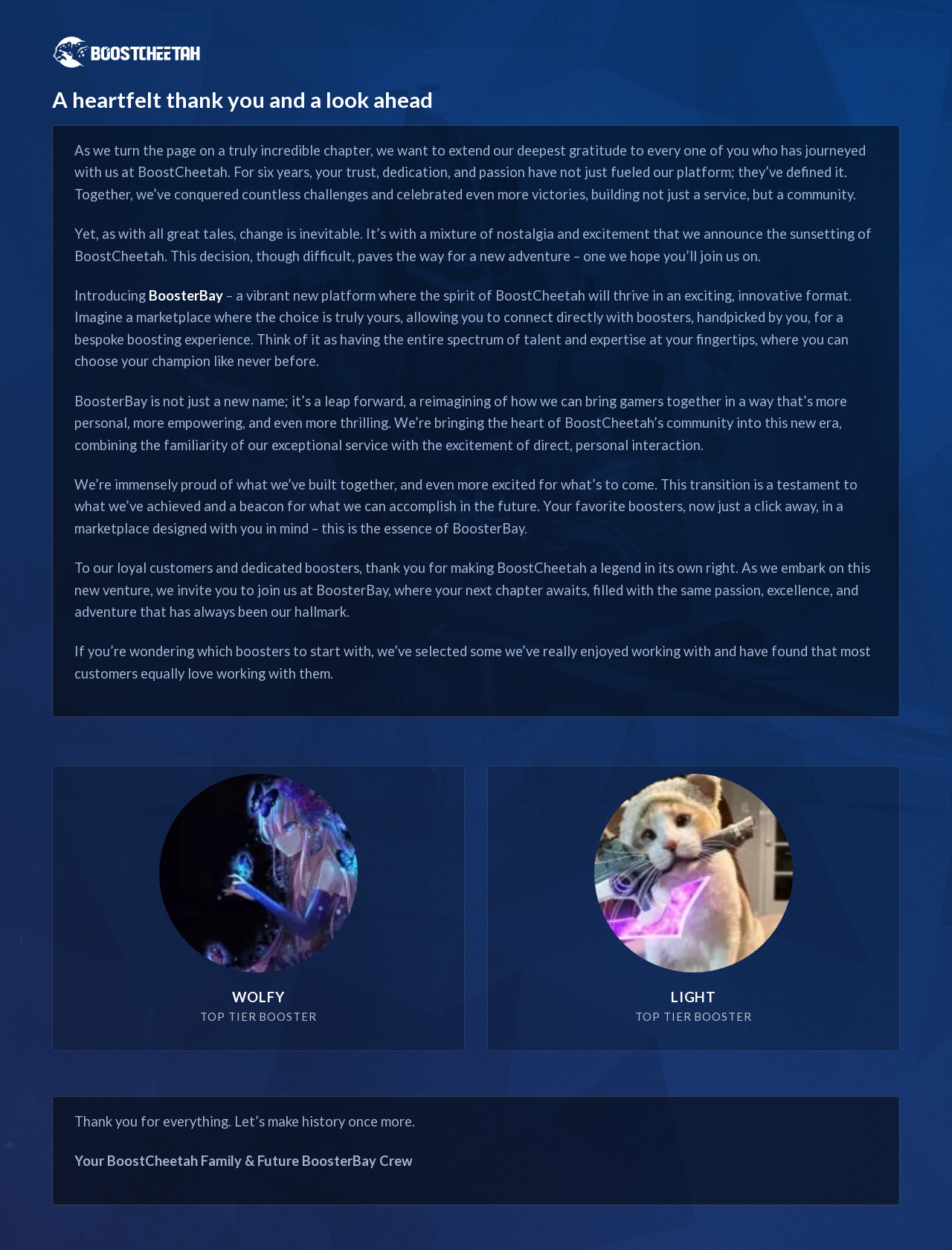What is the purpose of BoosterBay?
Based on the image, give a concise answer in the form of a single word or short phrase.

A marketplace for gamers